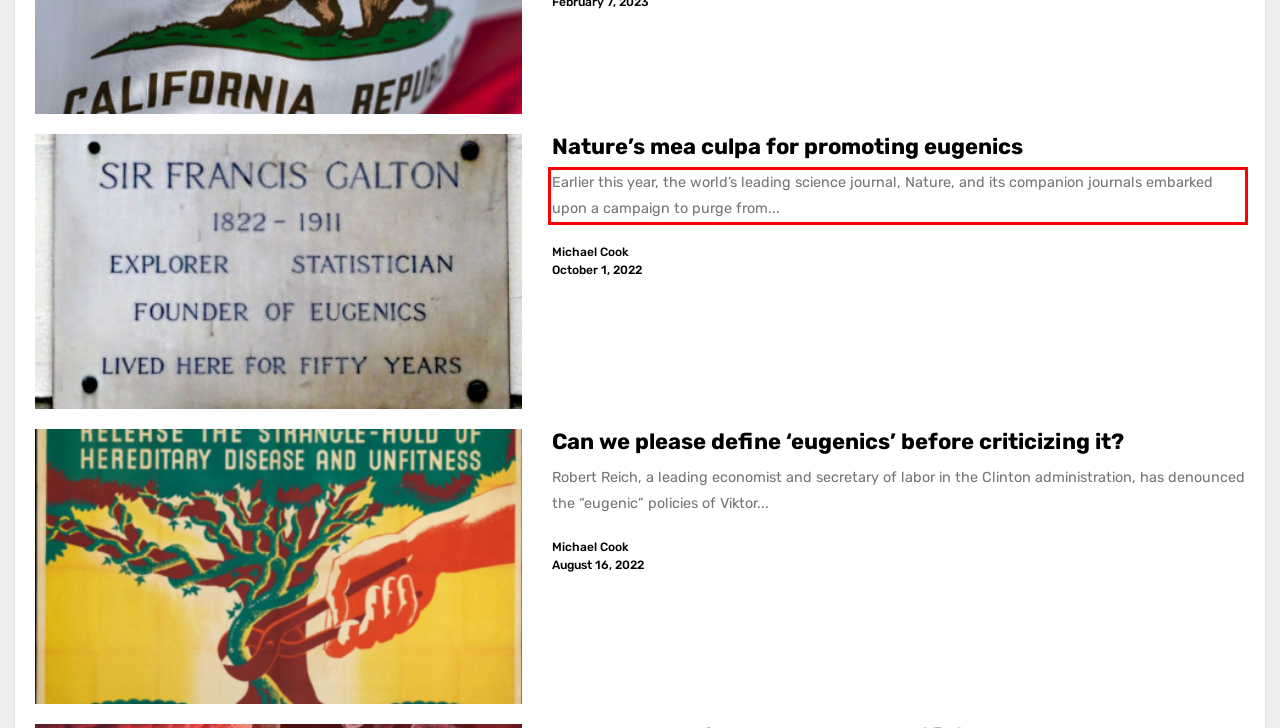Using the provided webpage screenshot, identify and read the text within the red rectangle bounding box.

Earlier this year, the world’s leading science journal, Nature, and its companion journals embarked upon a campaign to purge from...